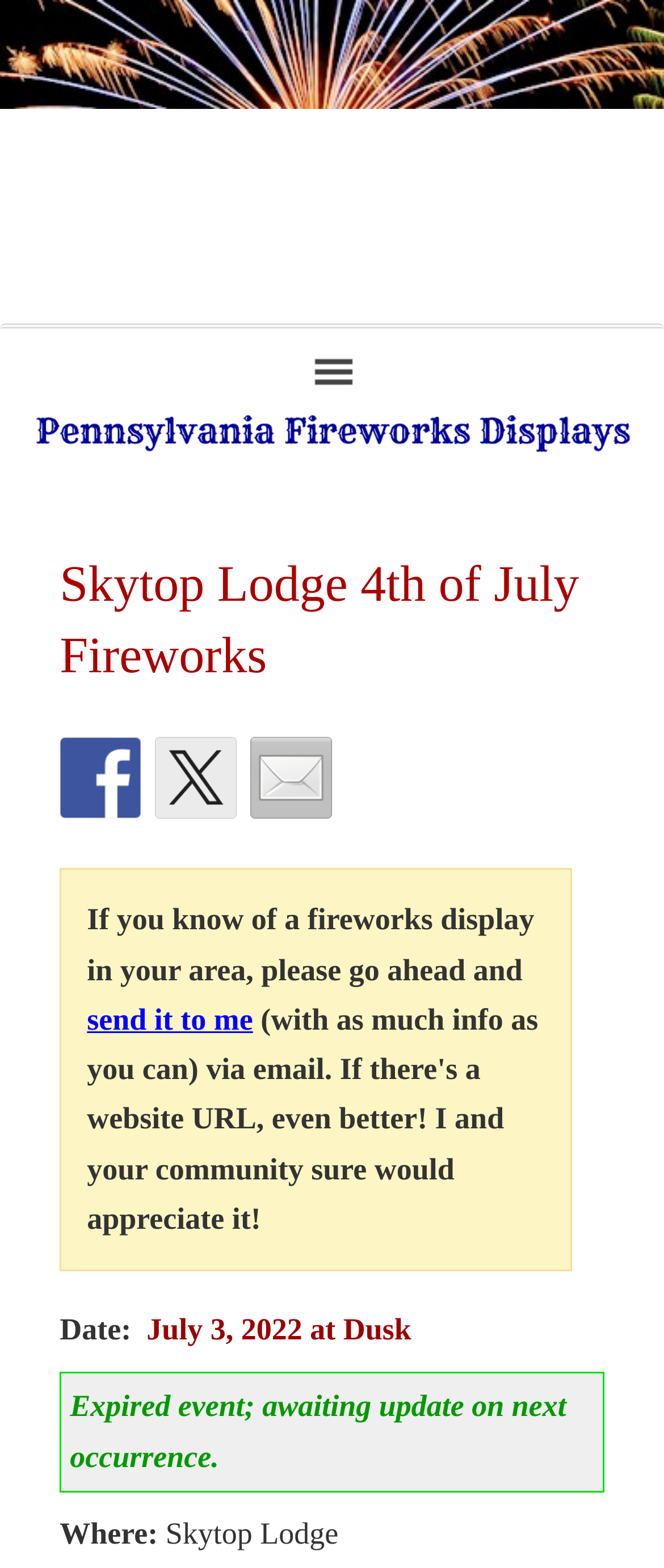What is the location of the fireworks display?
Examine the webpage screenshot and provide an in-depth answer to the question.

I found the answer by looking at the 'Where:' section on the webpage, which is located below the 'Date:' section. The section contains the text 'Skytop Lodge', so the location of the fireworks display is Skytop Lodge.